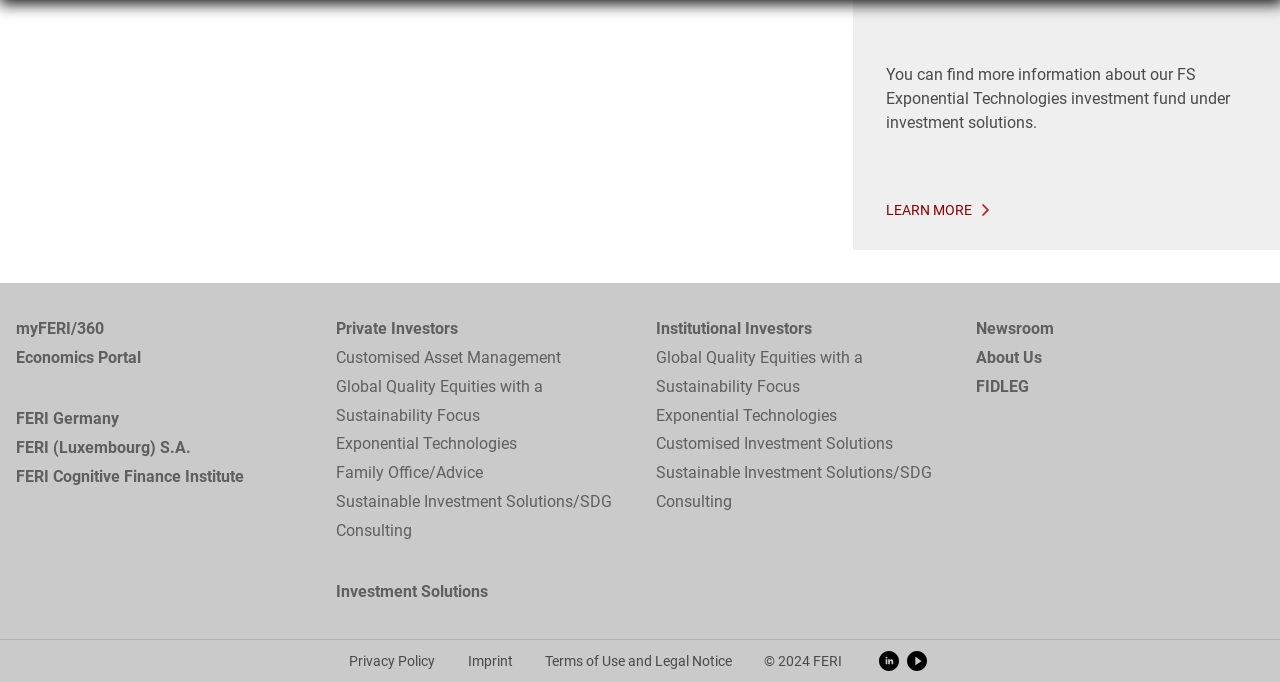Observe the image and answer the following question in detail: What is the investment fund mentioned on the webpage?

The webpage mentions 'You can find more information about our FS Exponential Technologies investment fund under investment solutions.' which indicates that FS Exponential Technologies is an investment fund.